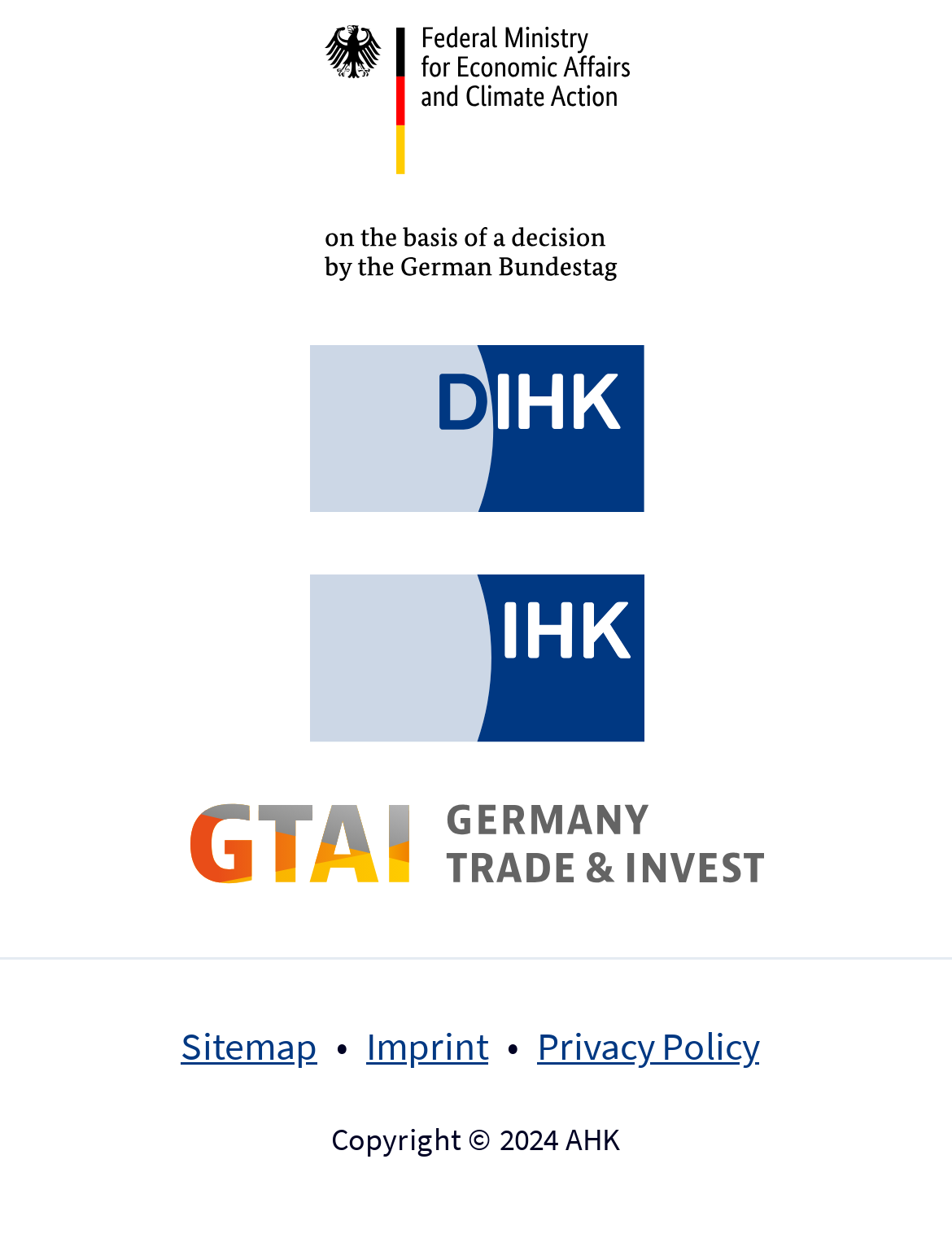Provide the bounding box coordinates of the HTML element described as: "Book an Appointment". The bounding box coordinates should be four float numbers between 0 and 1, i.e., [left, top, right, bottom].

None